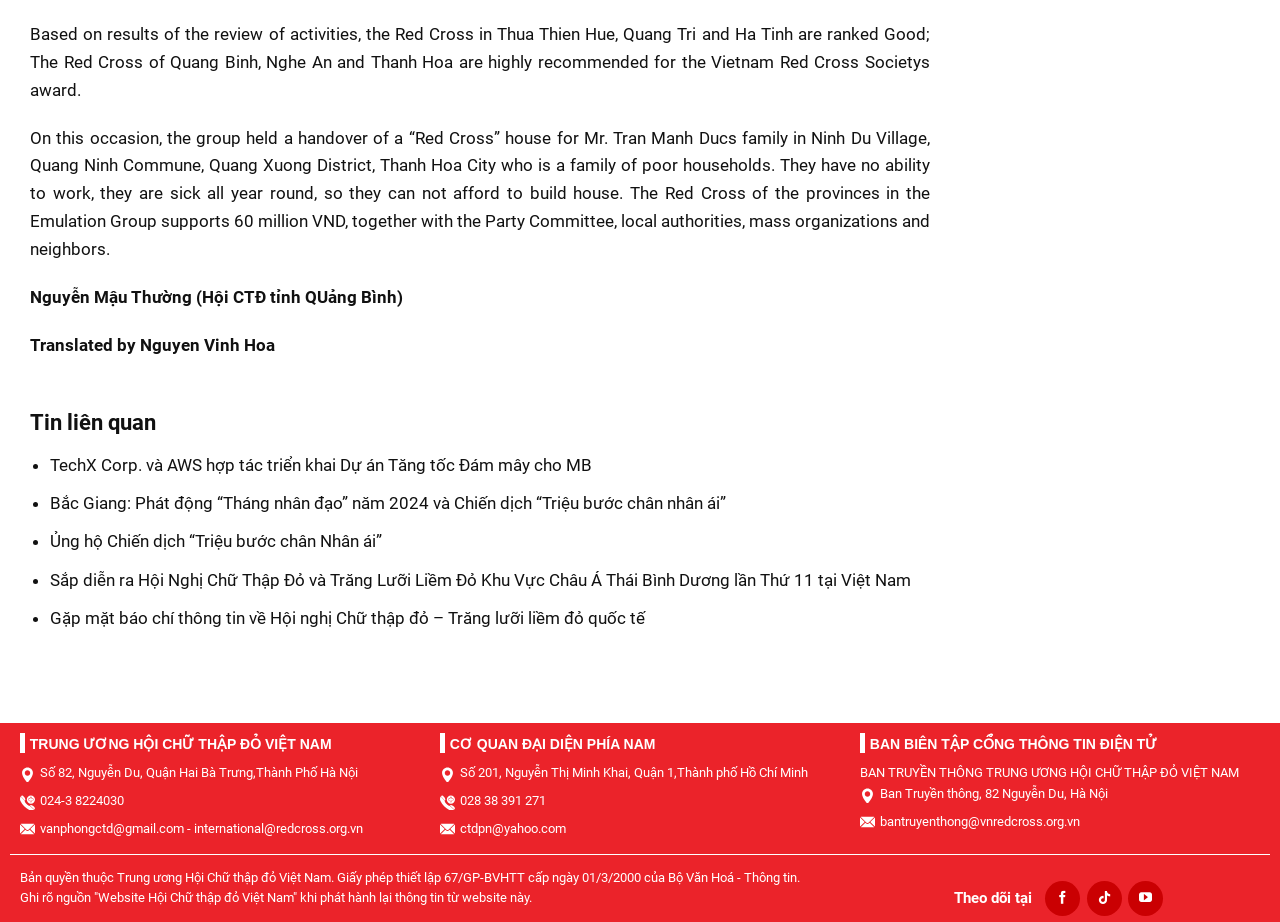Determine the coordinates of the bounding box that should be clicked to complete the instruction: "Get information about the Central Committee of the Vietnam Red Cross Society". The coordinates should be represented by four float numbers between 0 and 1: [left, top, right, bottom].

[0.015, 0.795, 0.328, 0.817]